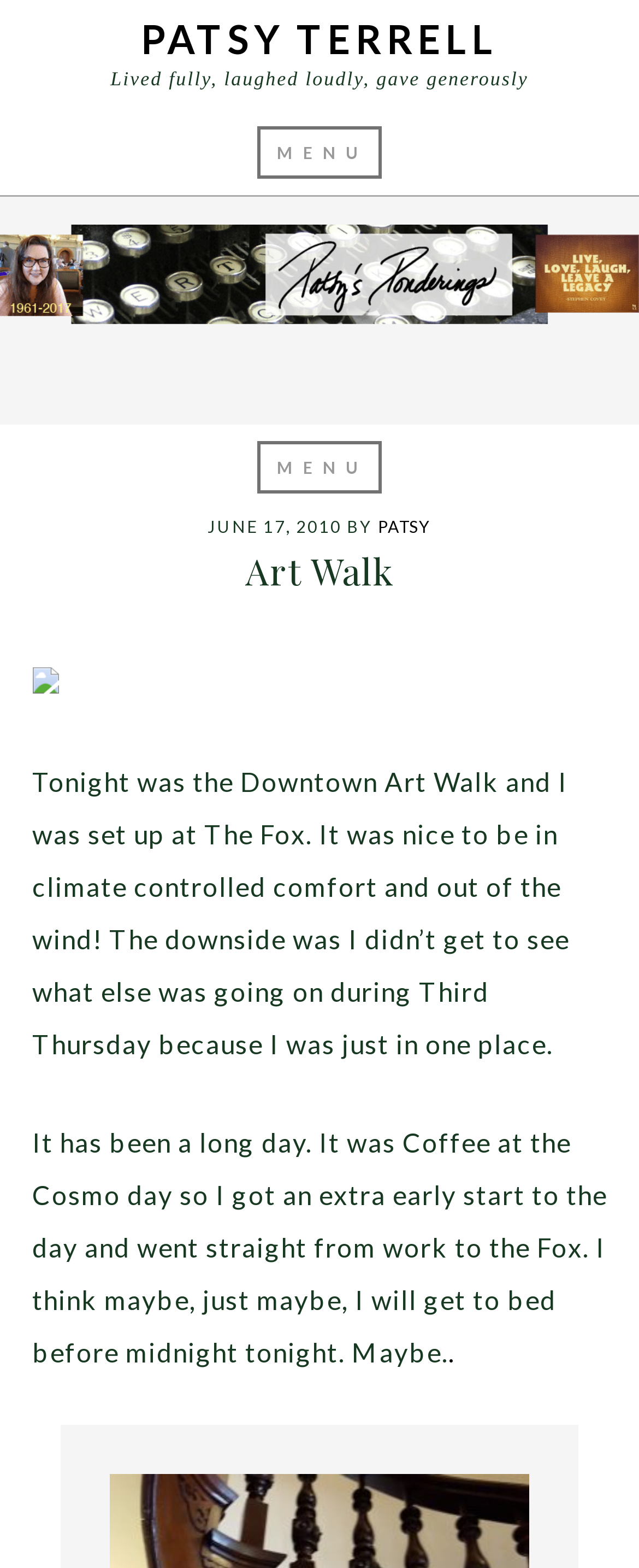Please reply to the following question using a single word or phrase: 
What is the author's name?

Patsy Terrell